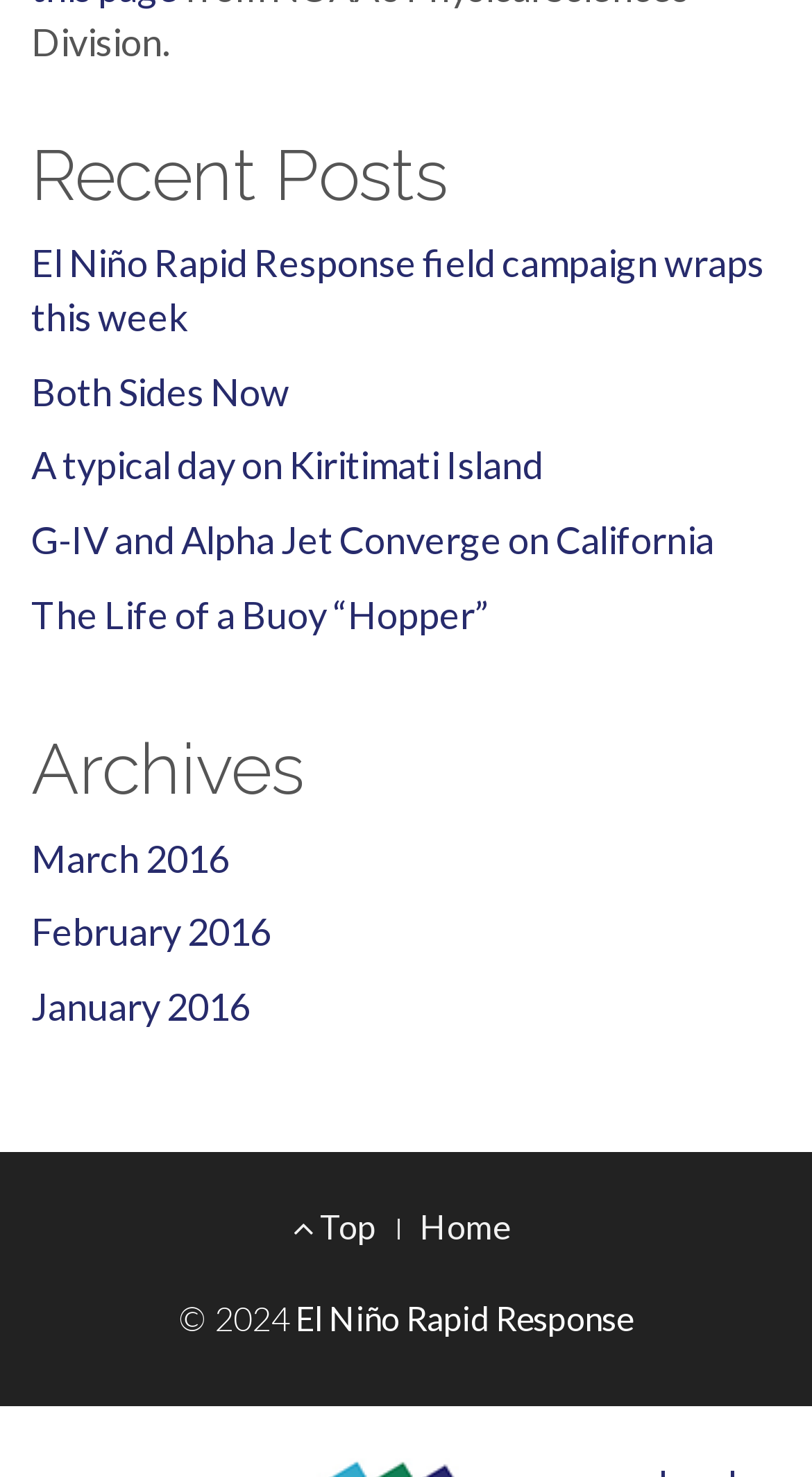Use a single word or phrase to answer this question: 
What is the title of the first post?

El Niño Rapid Response field campaign wraps this week